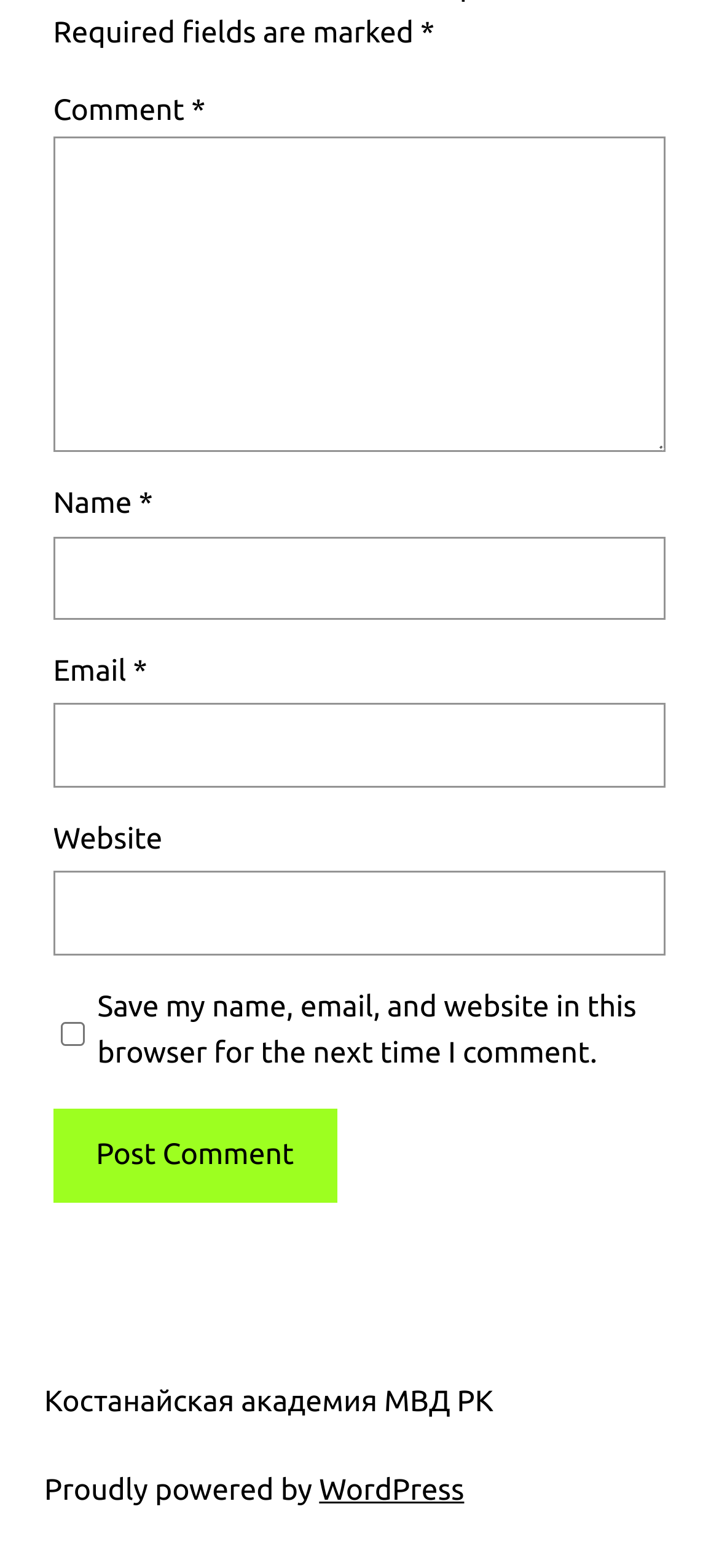Please identify the coordinates of the bounding box that should be clicked to fulfill this instruction: "Type your name".

[0.074, 0.342, 0.926, 0.395]